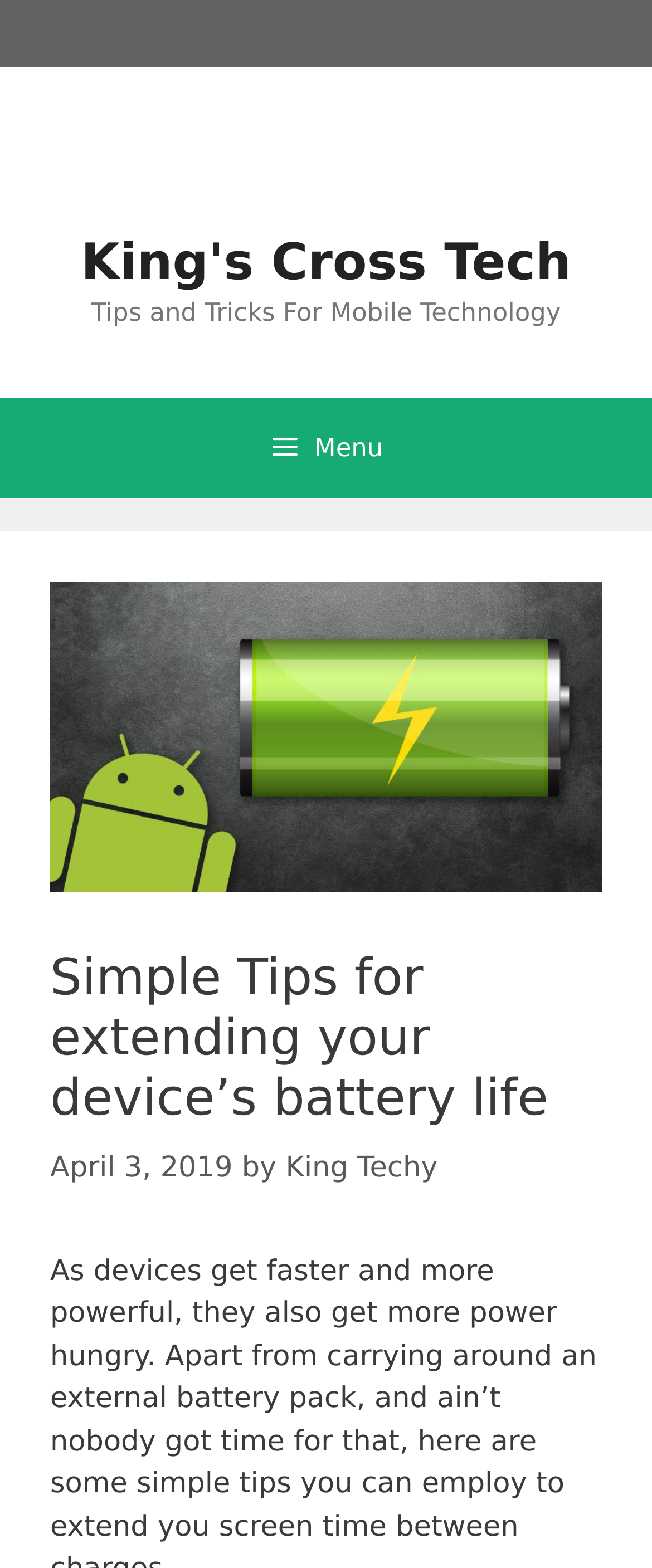What is the tagline of the website?
Answer briefly with a single word or phrase based on the image.

Tips and Tricks For Mobile Technology